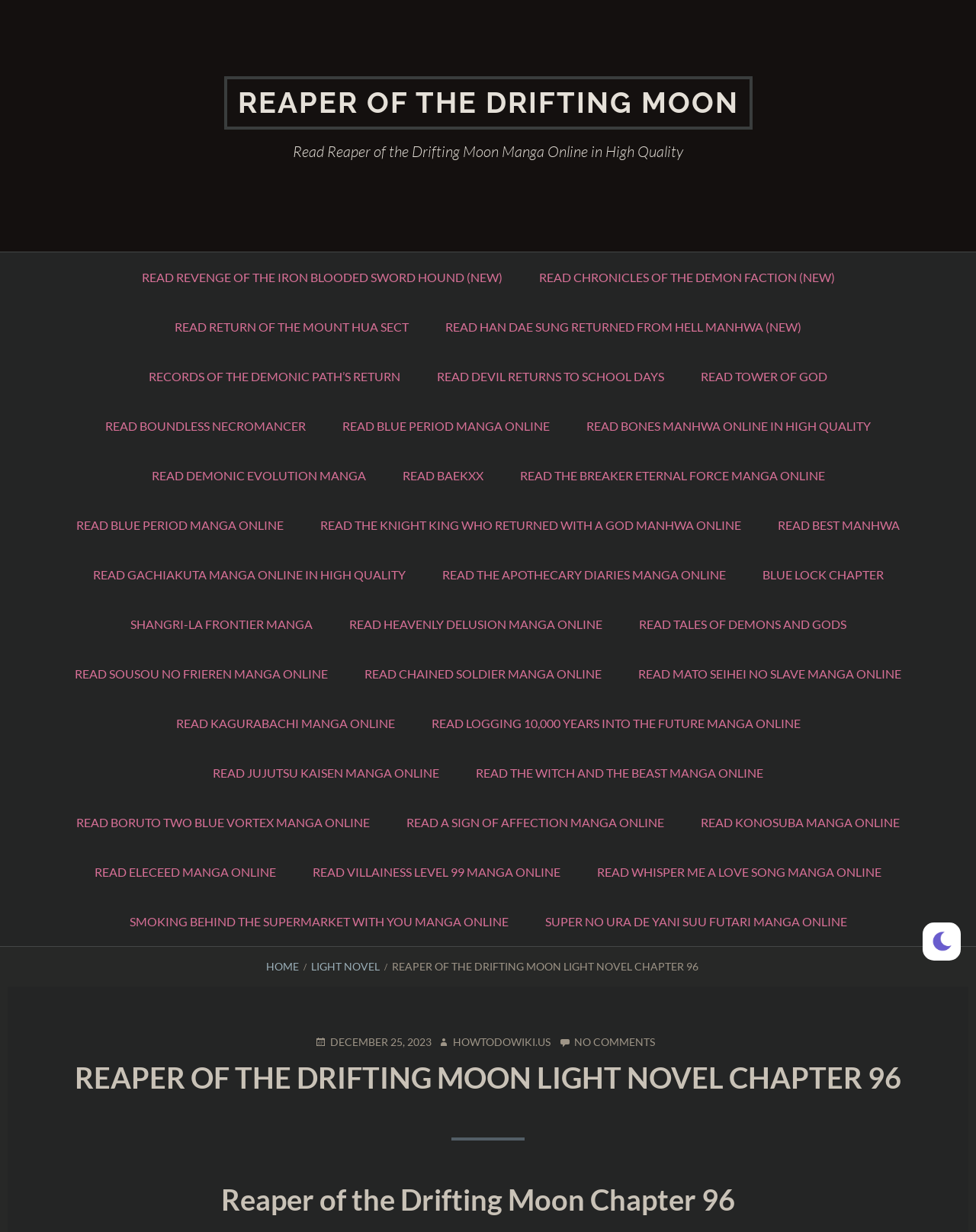Kindly determine the bounding box coordinates of the area that needs to be clicked to fulfill this instruction: "View terms of use".

None